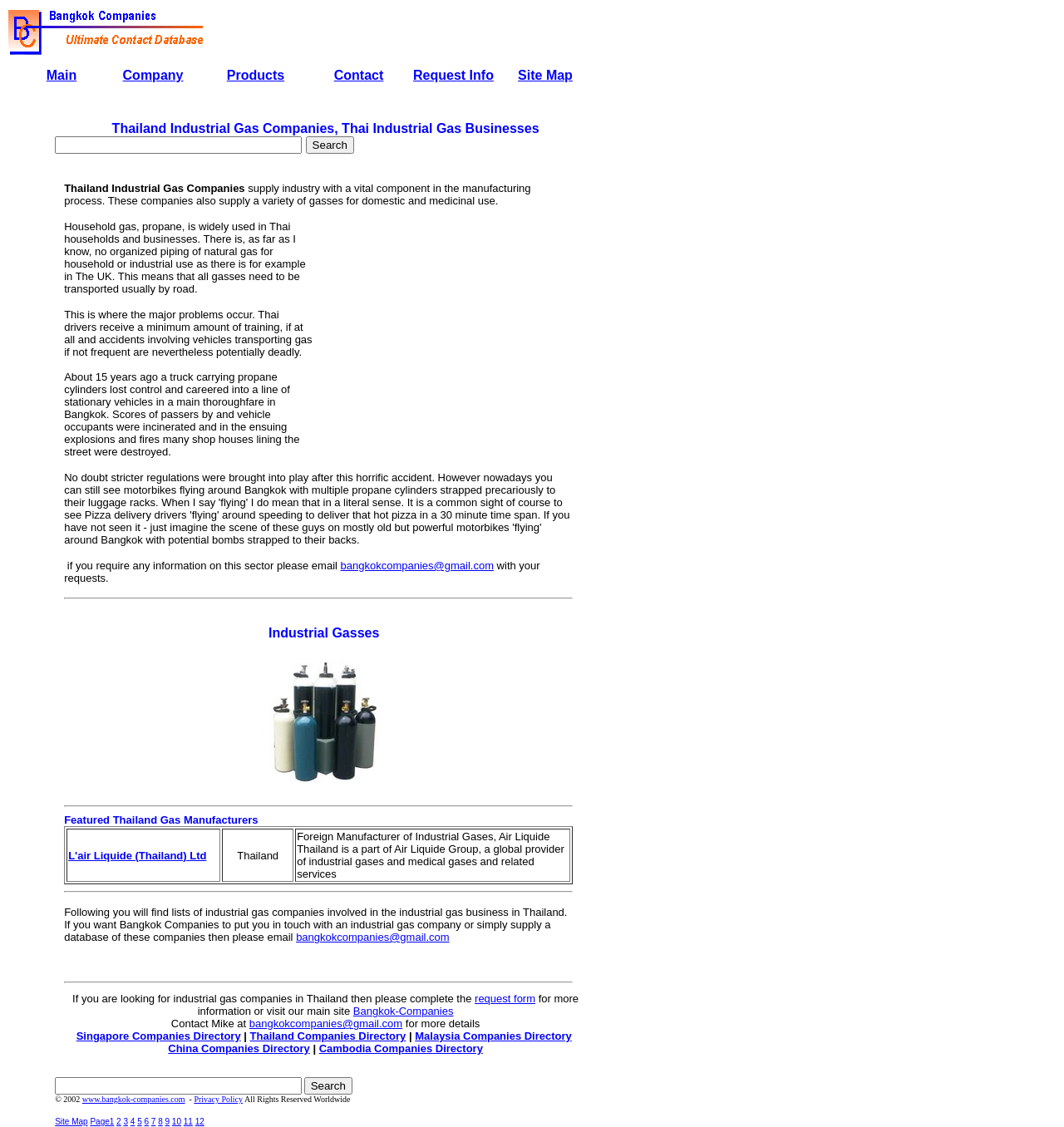Please provide a comprehensive answer to the question based on the screenshot: What is the contact email address for requesting information on industrial gas companies?

The webpage provides an email address, bangkokcompanies@gmail.com, for users to request information on industrial gas companies in Thailand, making it a point of contact for those seeking more information.